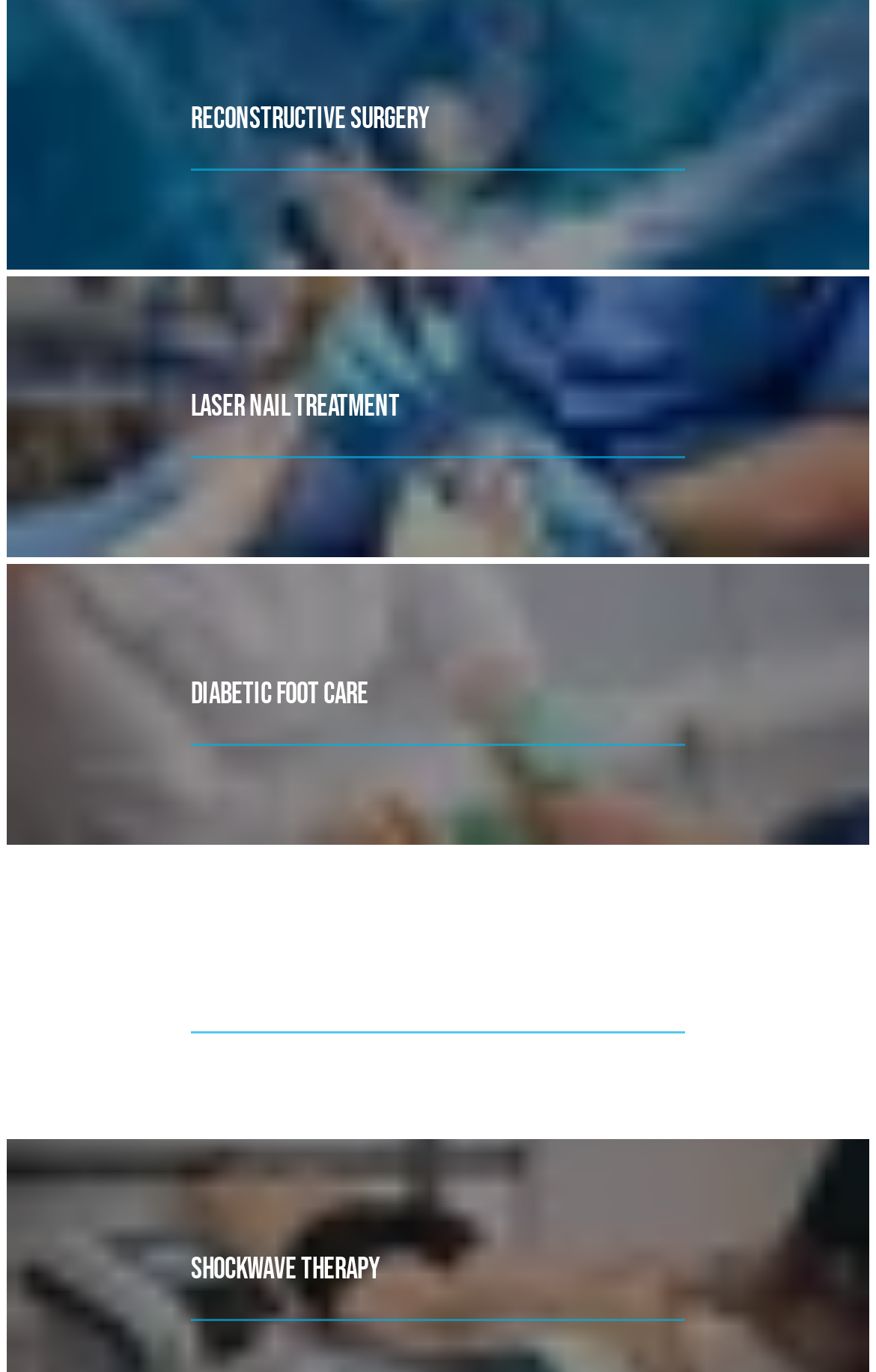What is the first treatment option listed?
Answer the question with as much detail as possible.

The first treatment option listed is 'Reconstructive Surgery' which is a link element located at the top of the webpage with a bounding box of [0.218, 0.058, 0.782, 0.117].